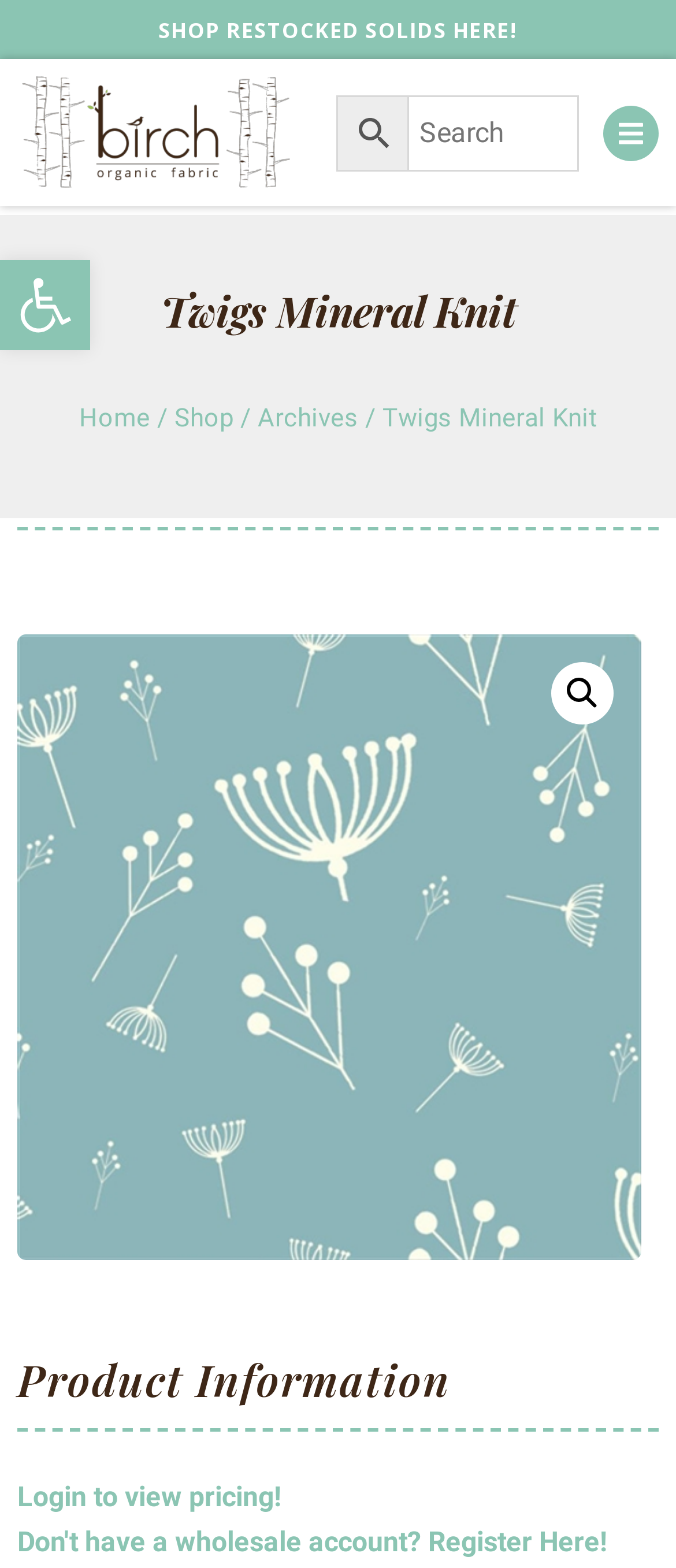Find the bounding box coordinates of the element you need to click on to perform this action: 'Search for products'. The coordinates should be represented by four float values between 0 and 1, in the format [left, top, right, bottom].

[0.497, 0.06, 0.856, 0.109]